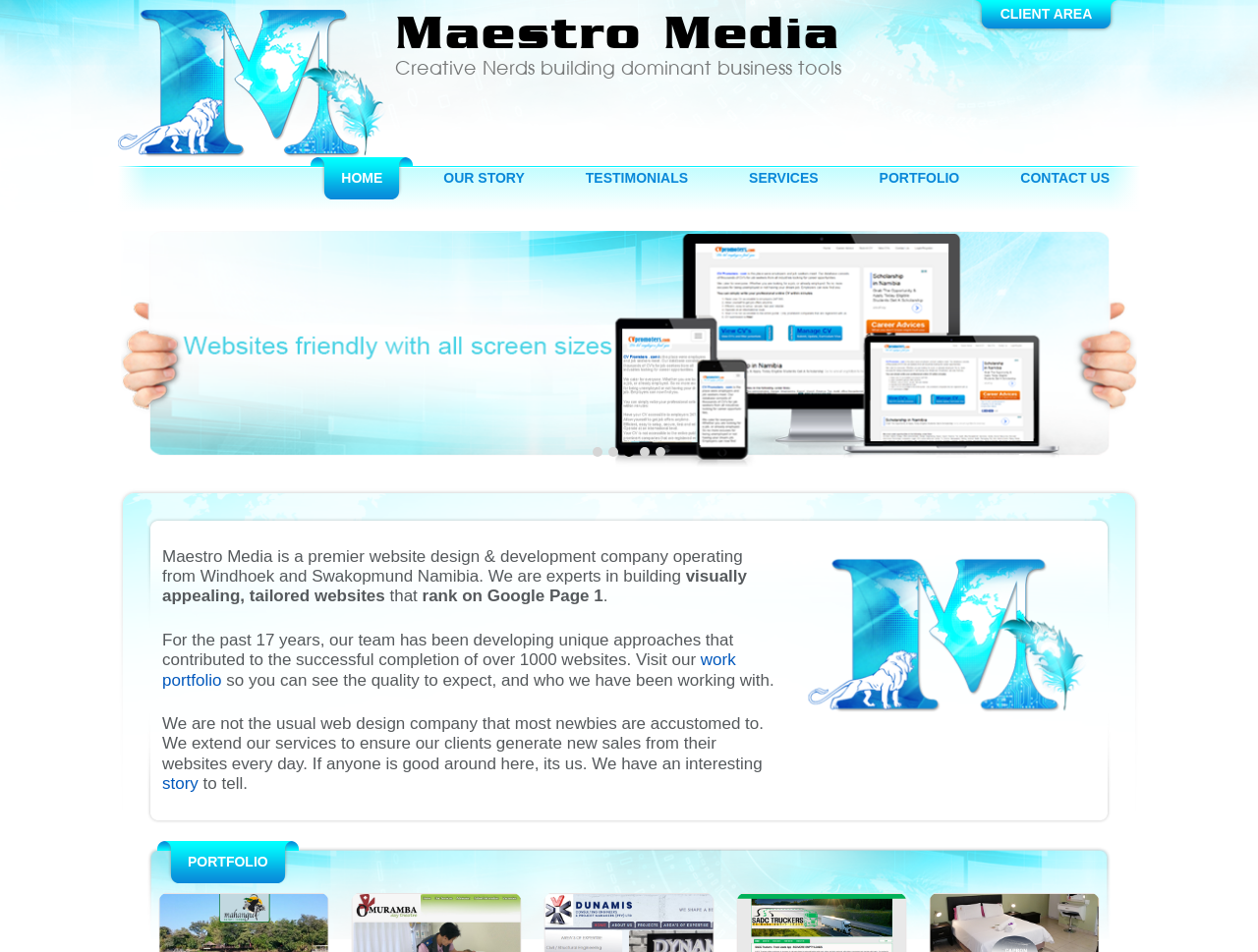What is the company name?
Make sure to answer the question with a detailed and comprehensive explanation.

The company name is mentioned in the heading 'Maestro Media' with bounding box coordinates [0.314, 0.01, 0.669, 0.059].